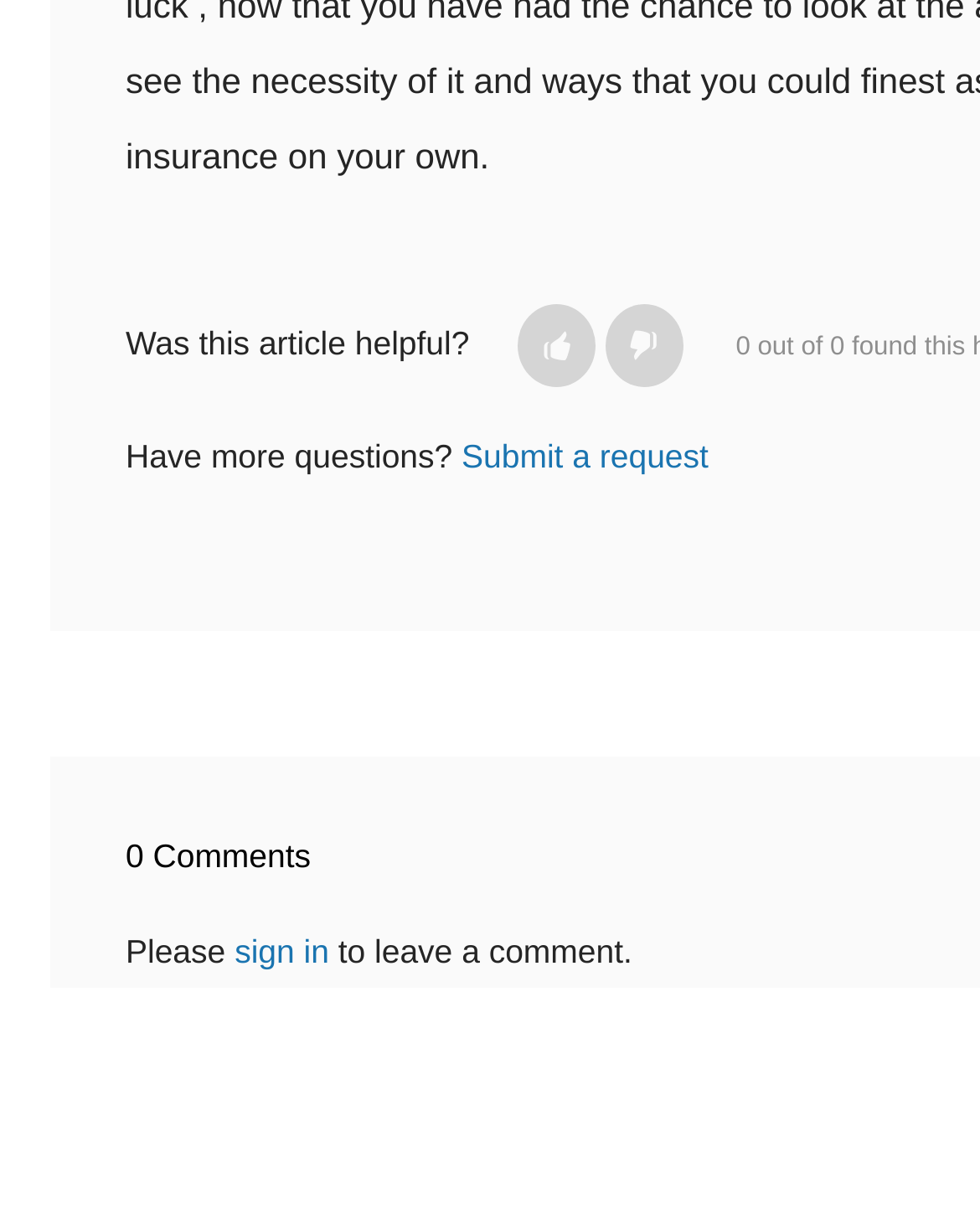What is the purpose of the '👍' and '👎' links?
Using the image, answer in one word or phrase.

To rate the article